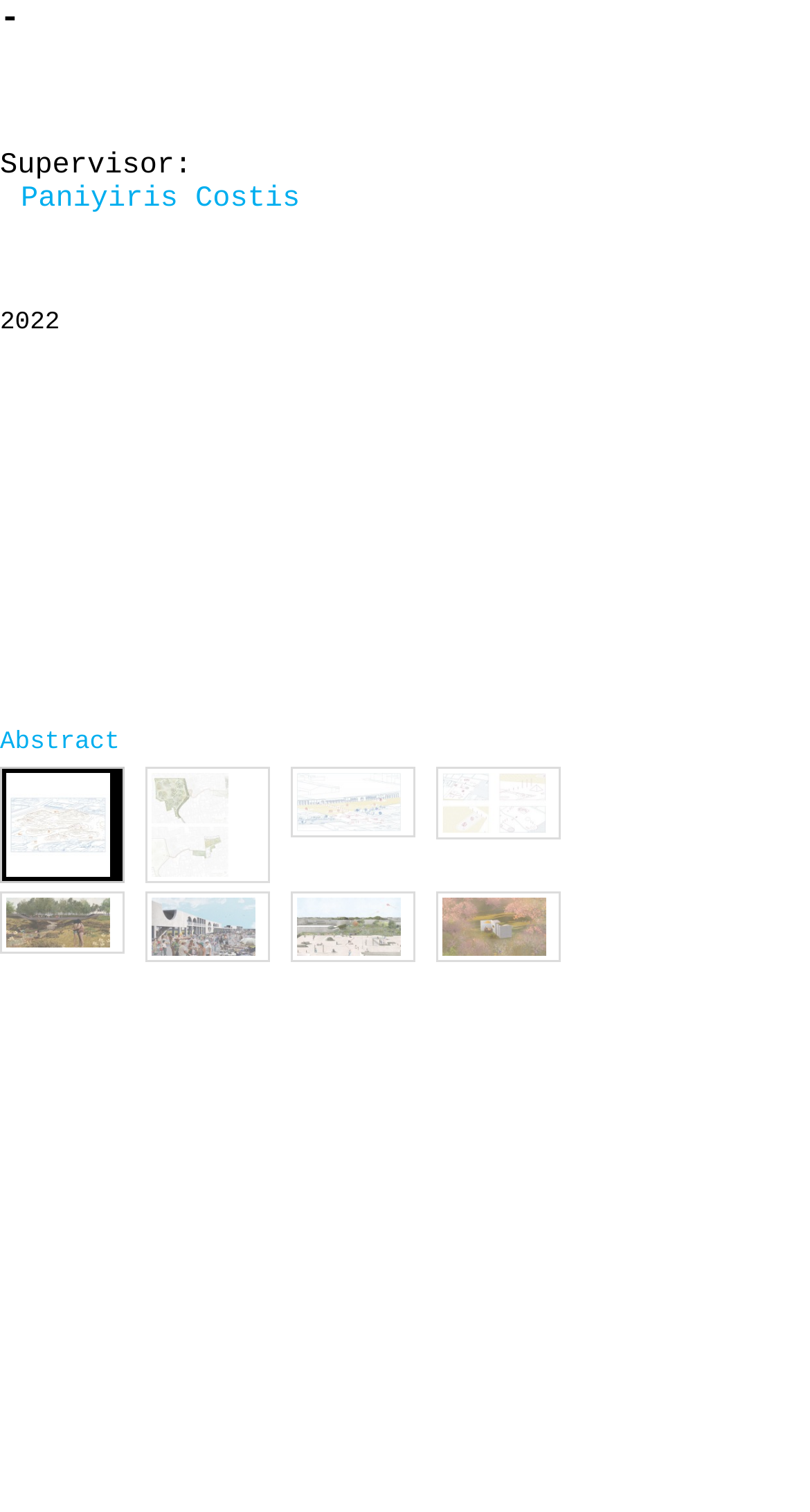How many images are there in the abstract section?
Give a detailed and exhaustive answer to the question.

I counted the number of images in the abstract section by looking at the links with images below the 'Abstract' heading. There are 8 links with images.